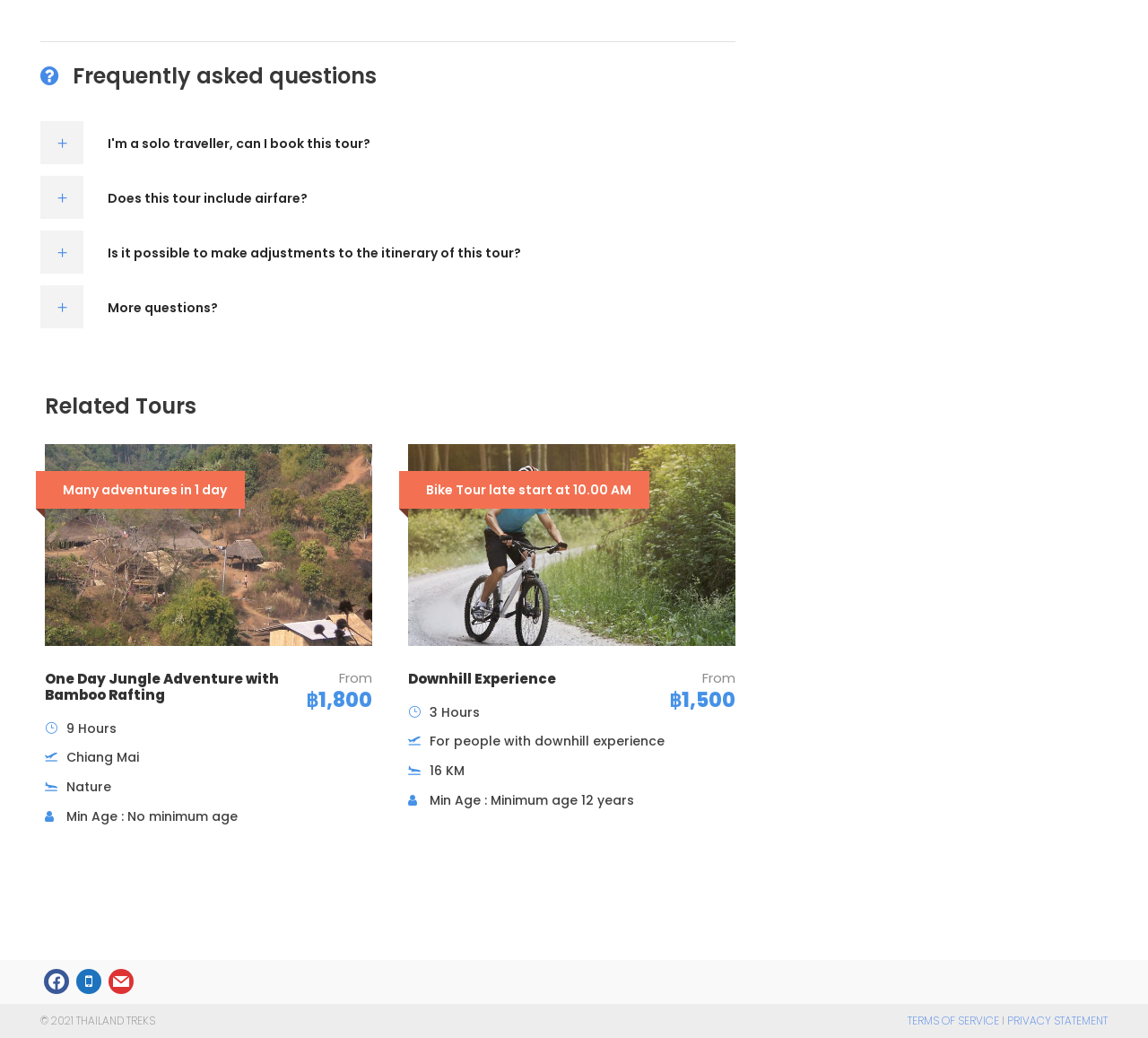Locate the bounding box coordinates for the element described below: "Terms of Service". The coordinates must be four float values between 0 and 1, formatted as [left, top, right, bottom].

[0.791, 0.976, 0.87, 0.99]